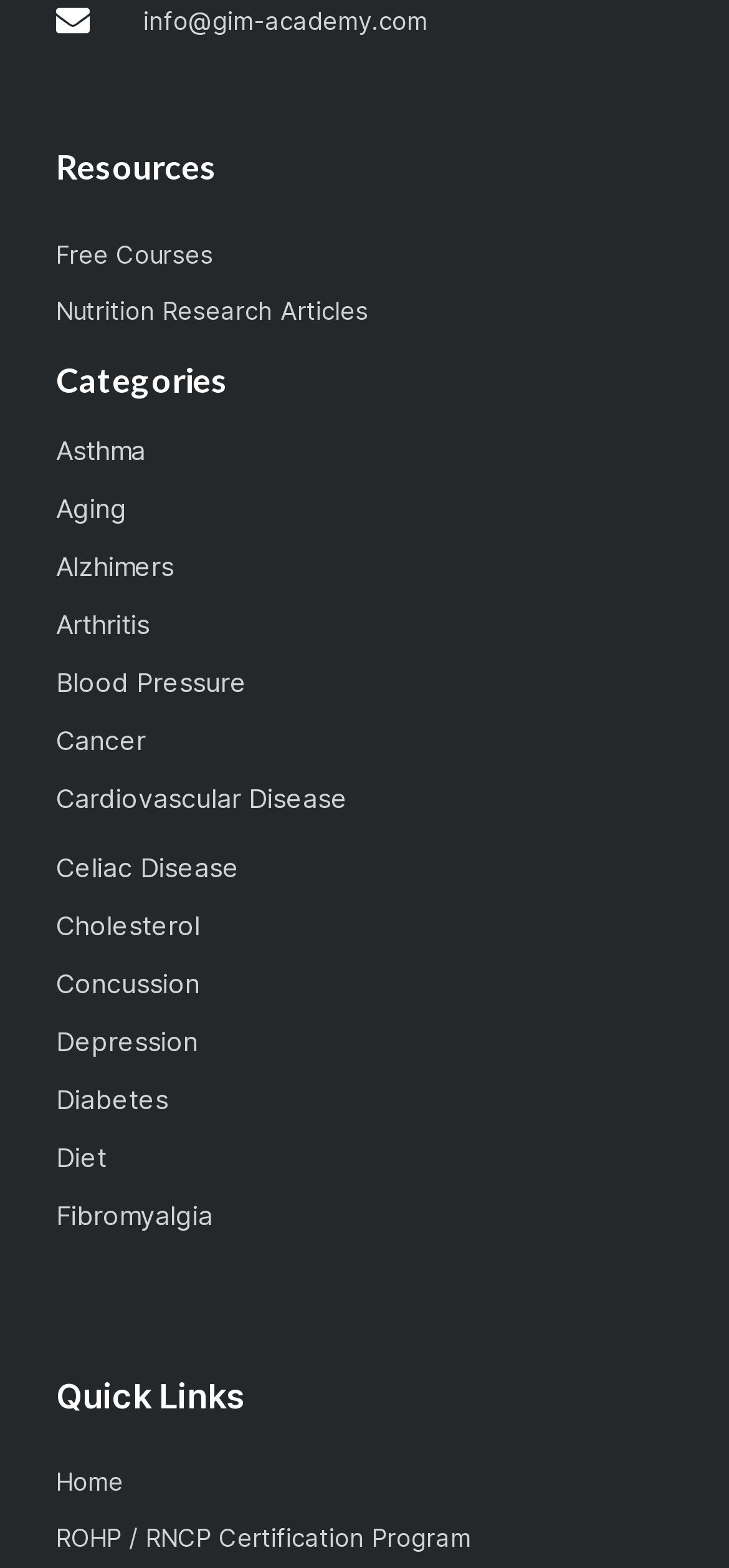What is the last category listed under 'Categories'?
Based on the visual details in the image, please answer the question thoroughly.

The last category listed under 'Categories' is 'Diet', which is the last link element before the 'Quick Links' heading.